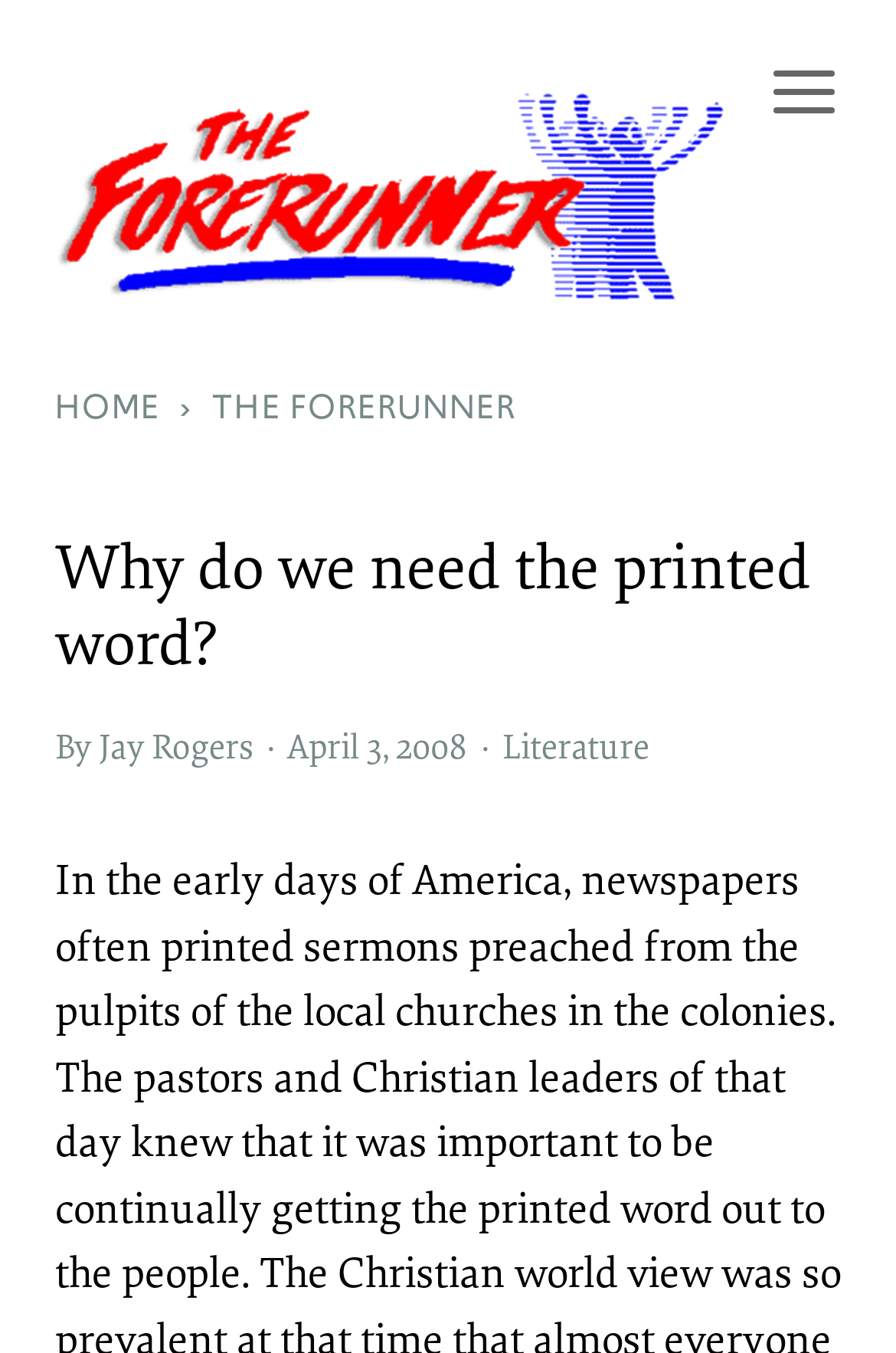How many main navigation links are there?
Based on the image, give a one-word or short phrase answer.

2